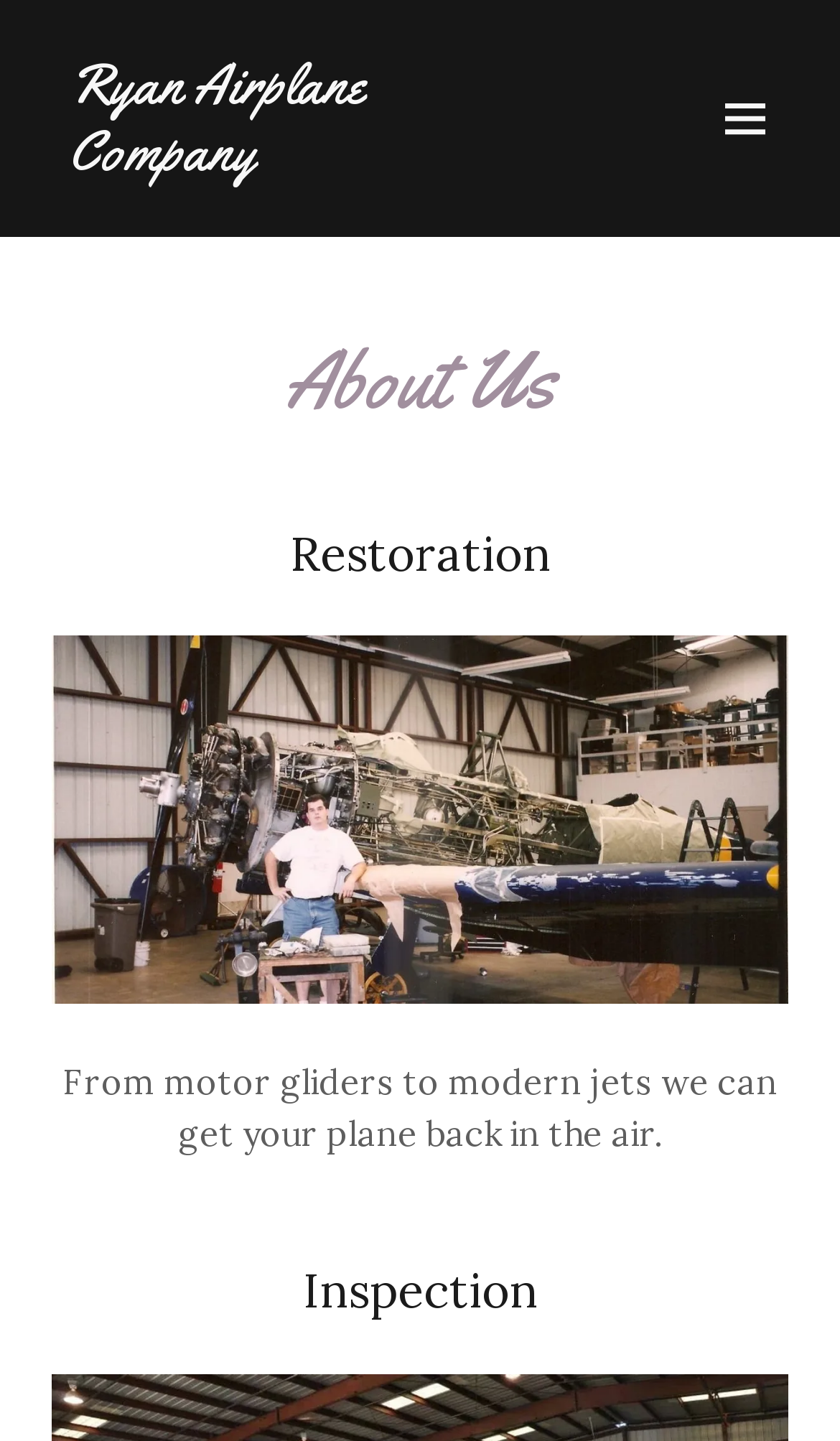Construct a thorough caption encompassing all aspects of the webpage.

The webpage is about Ryan Airplane Company, specifically its about us page, which provides information on the services they offer to help customers keep their planes flying. 

At the top left of the page, there is a link to the company's main page, labeled "Ryan Airplane Company", which has a popup menu. Next to it, on the top right, is a hamburger site navigation icon button, which is not expanded. 

Below the top navigation section, there is a large heading that reads "About Us", taking up most of the width of the page. 

Under the "About Us" heading, there are three sections. The first section is about "Restoration", with a heading and an image below it, which takes up a significant portion of the page. 

The second section is a paragraph of text that summarizes the company's restoration services, stating that they can get planes from motor gliders to modern jets back in the air. 

The third section is about "Inspection", with a heading at the bottom of the page.